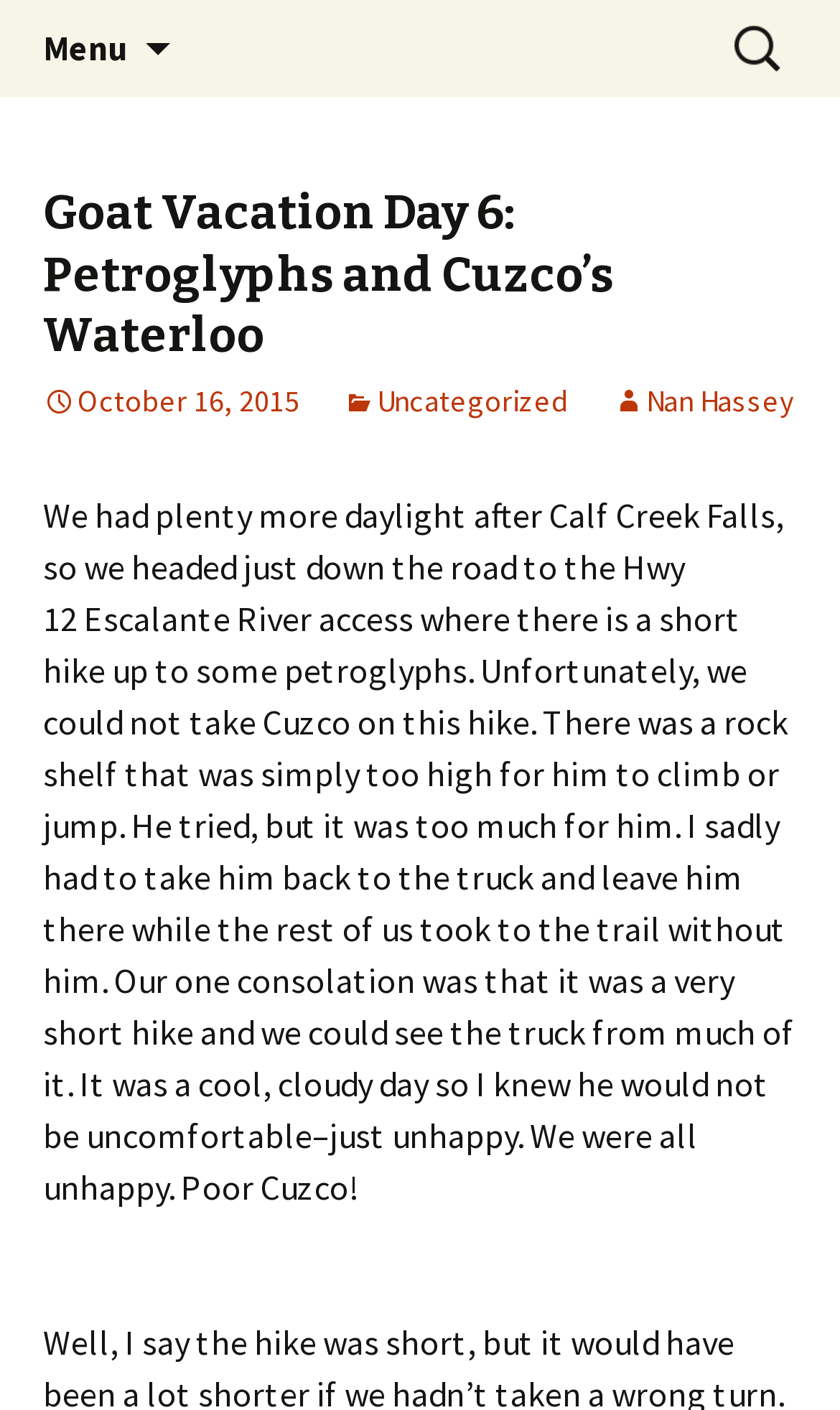Locate and provide the bounding box coordinates for the HTML element that matches this description: "Nan Hassey".

[0.728, 0.27, 0.946, 0.298]